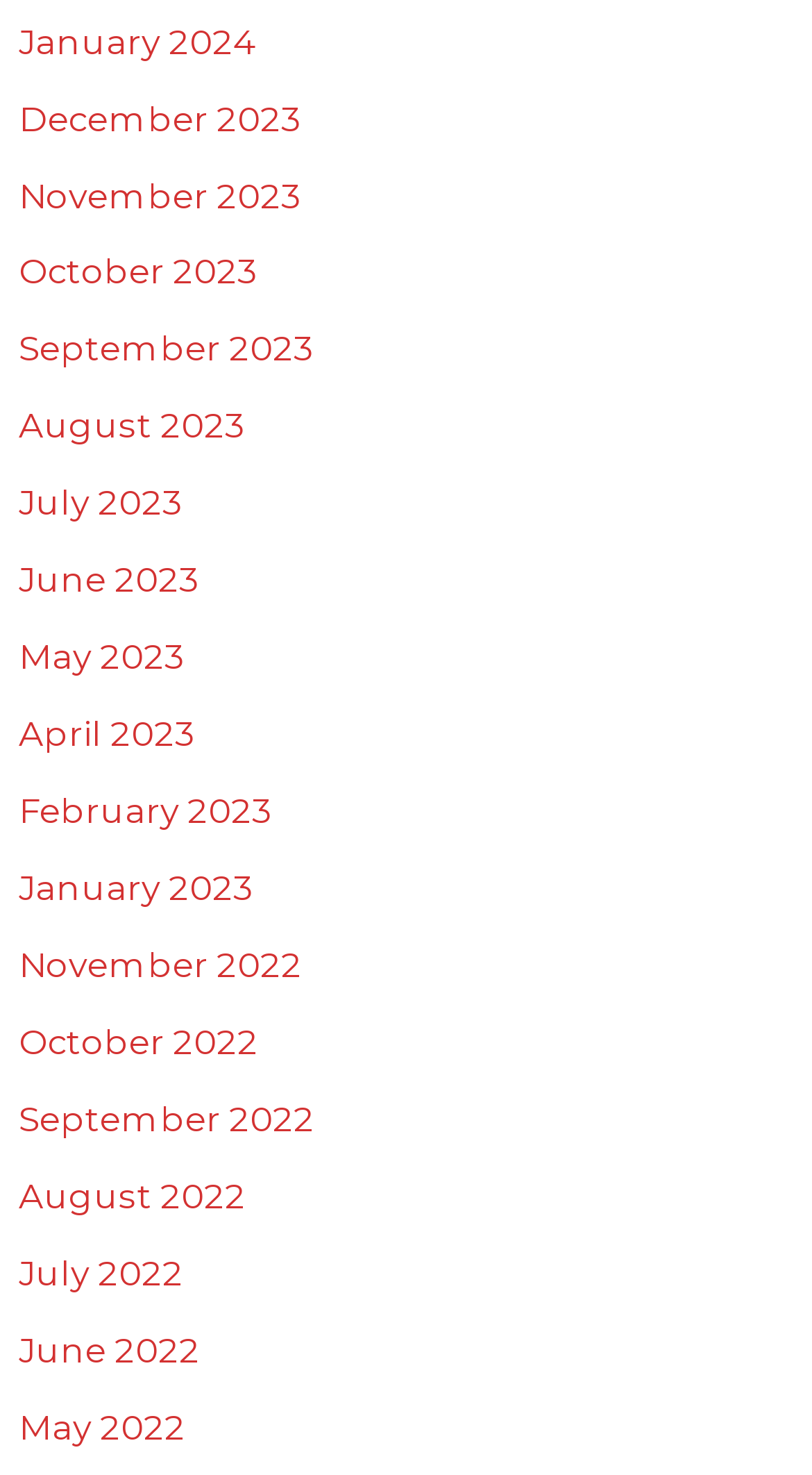How many links are there in the top half of the webpage?
Answer the question in a detailed and comprehensive manner.

I analyzed the bounding box coordinates of each link and found that the top half of the webpage contains 9 links, from 'January 2024' to 'June 2023'.